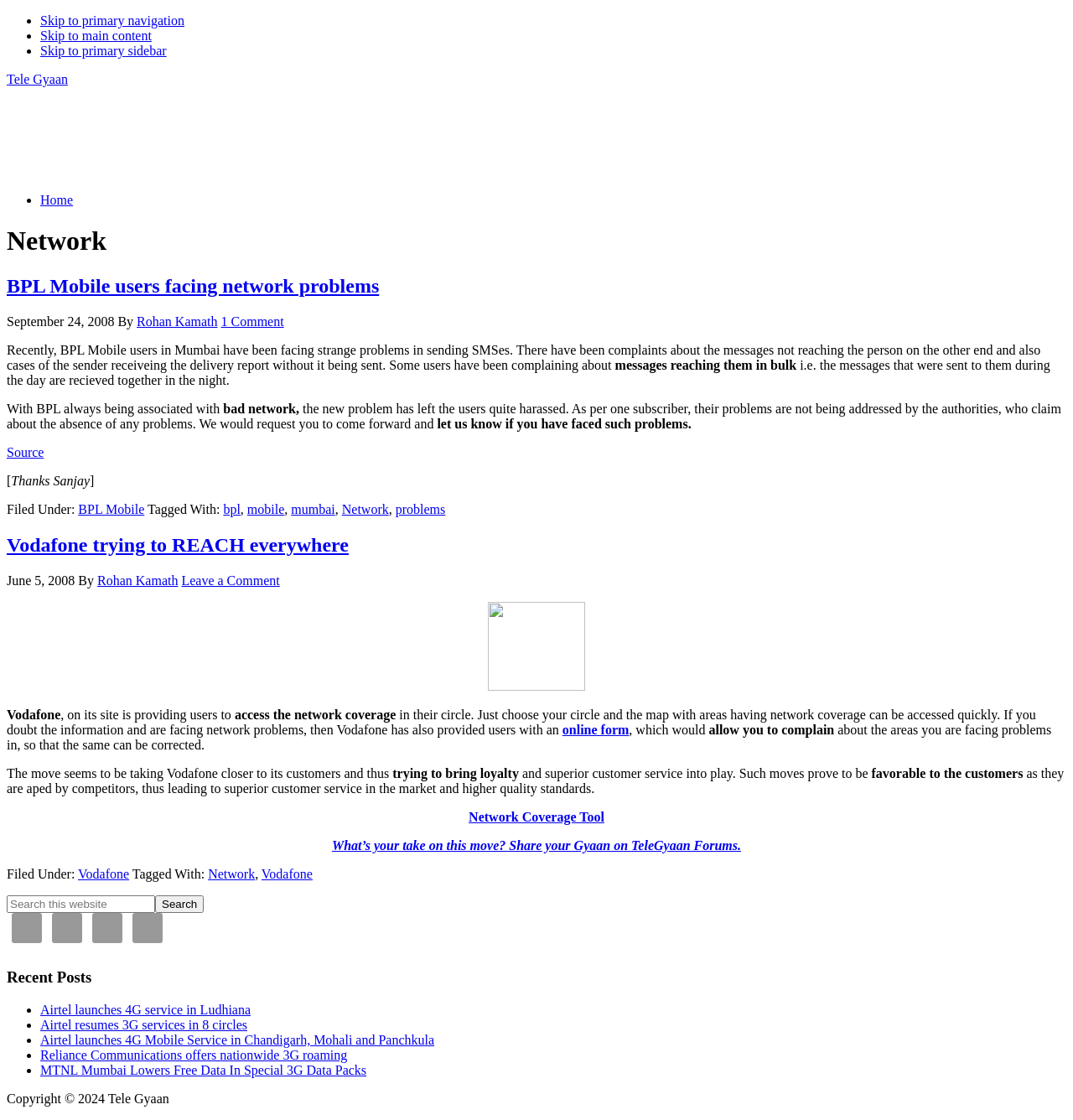Please provide a brief answer to the question using only one word or phrase: 
What is the date of the latest article?

September 24, 2008